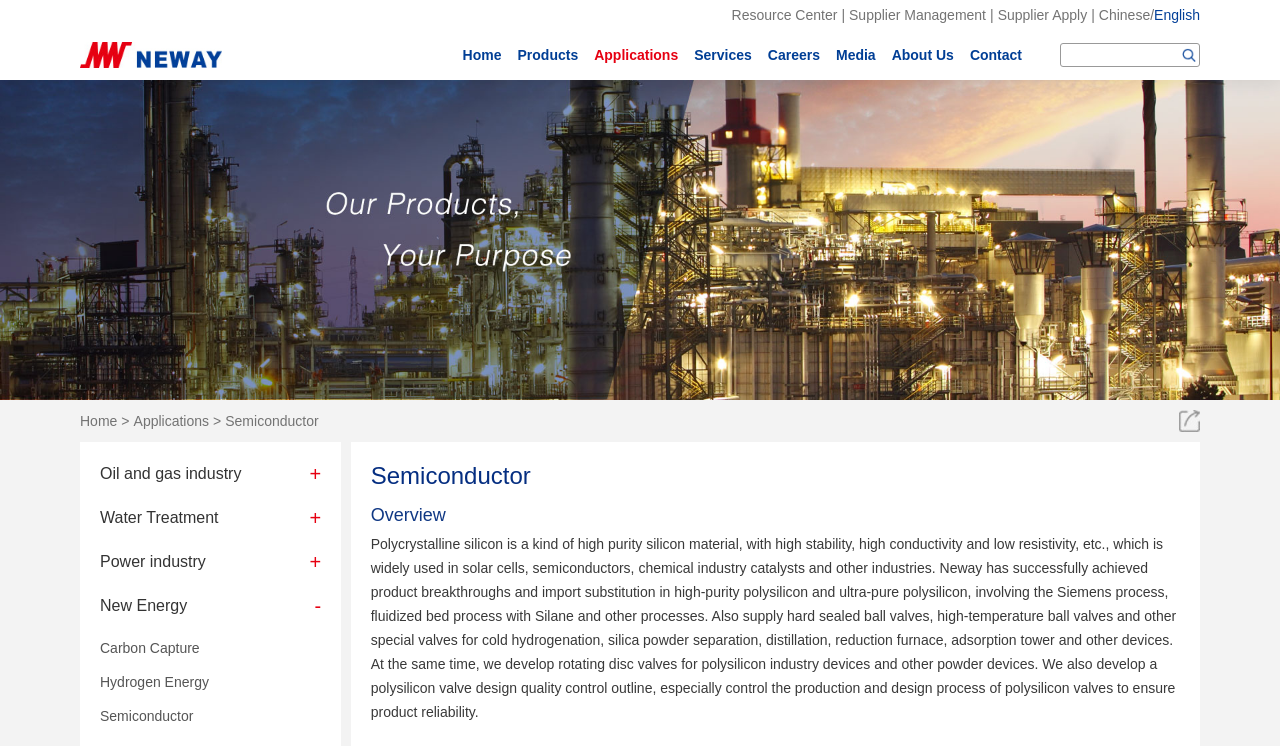Please identify the bounding box coordinates of the element I need to click to follow this instruction: "Go to Home".

[0.358, 0.04, 0.395, 0.107]